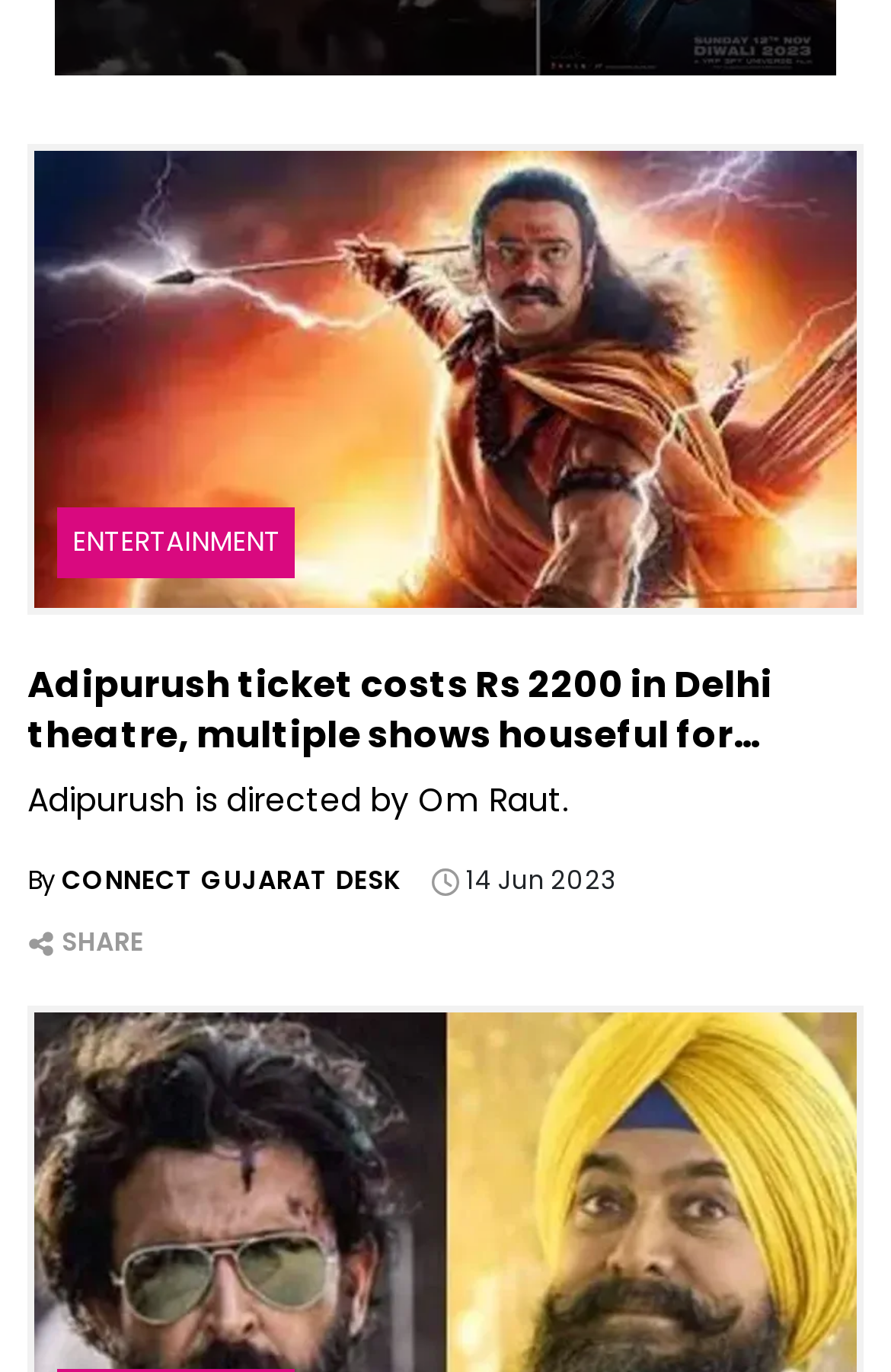Provide the bounding box coordinates of the HTML element this sentence describes: "By Connect Gujarat Desk". The bounding box coordinates consist of four float numbers between 0 and 1, i.e., [left, top, right, bottom].

[0.031, 0.628, 0.477, 0.655]